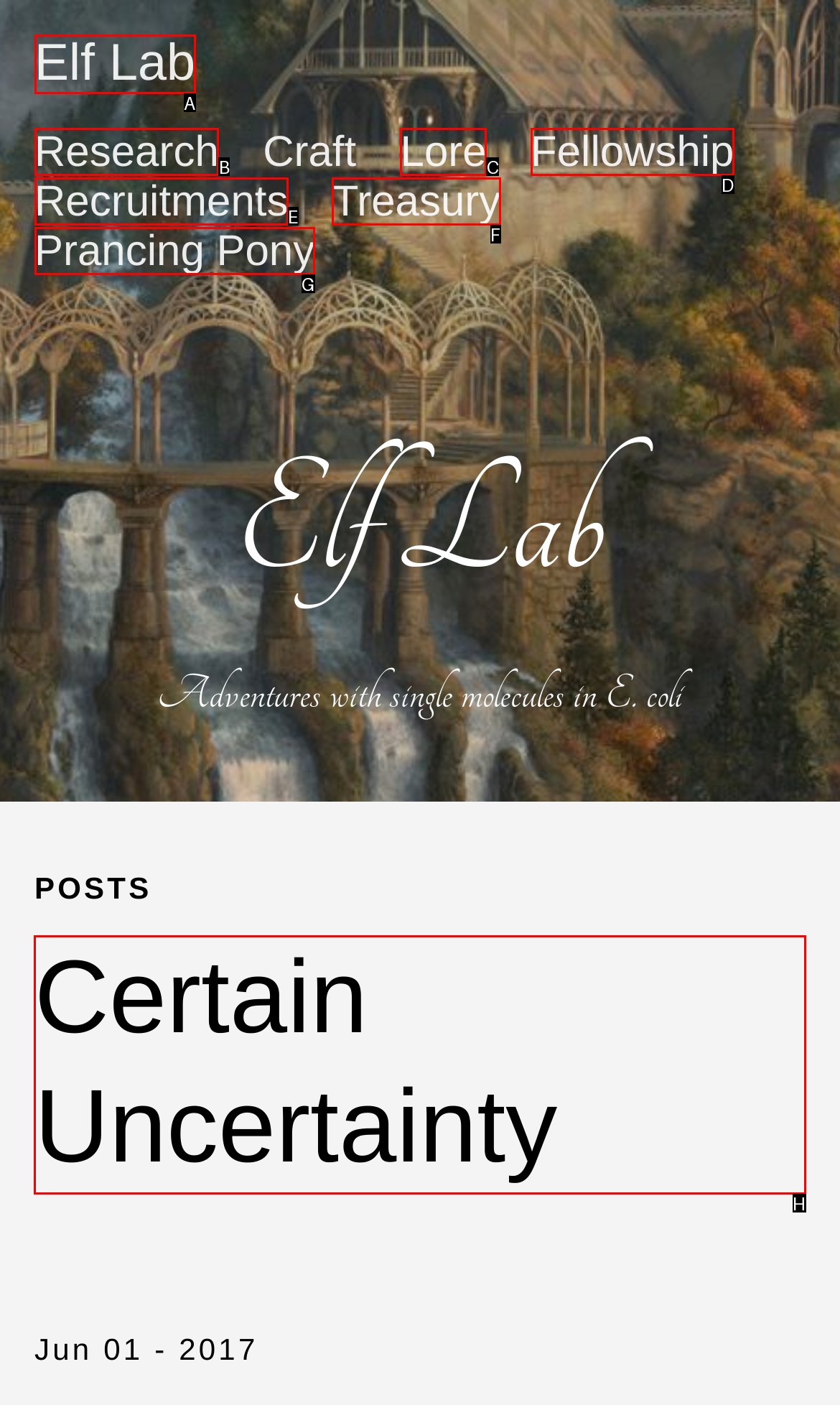To complete the task: explore Certain Uncertainty, select the appropriate UI element to click. Respond with the letter of the correct option from the given choices.

H